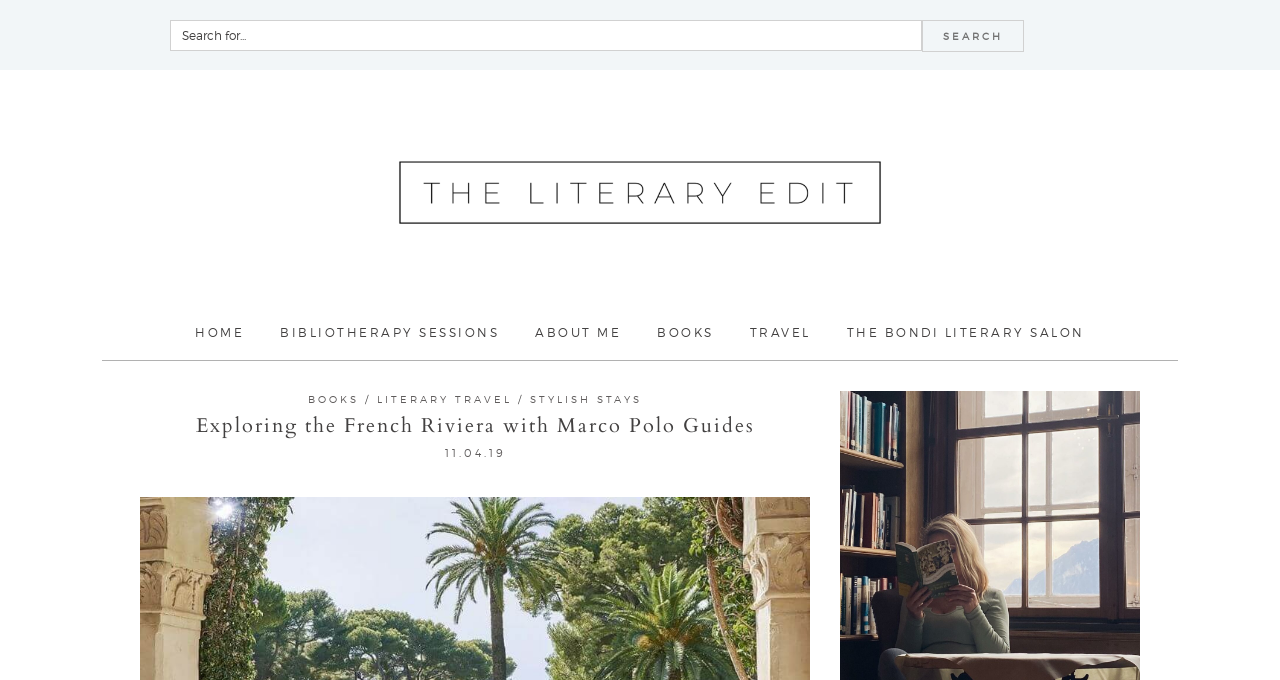Please answer the following question using a single word or phrase: What is the date of the blog post?

11.04.19